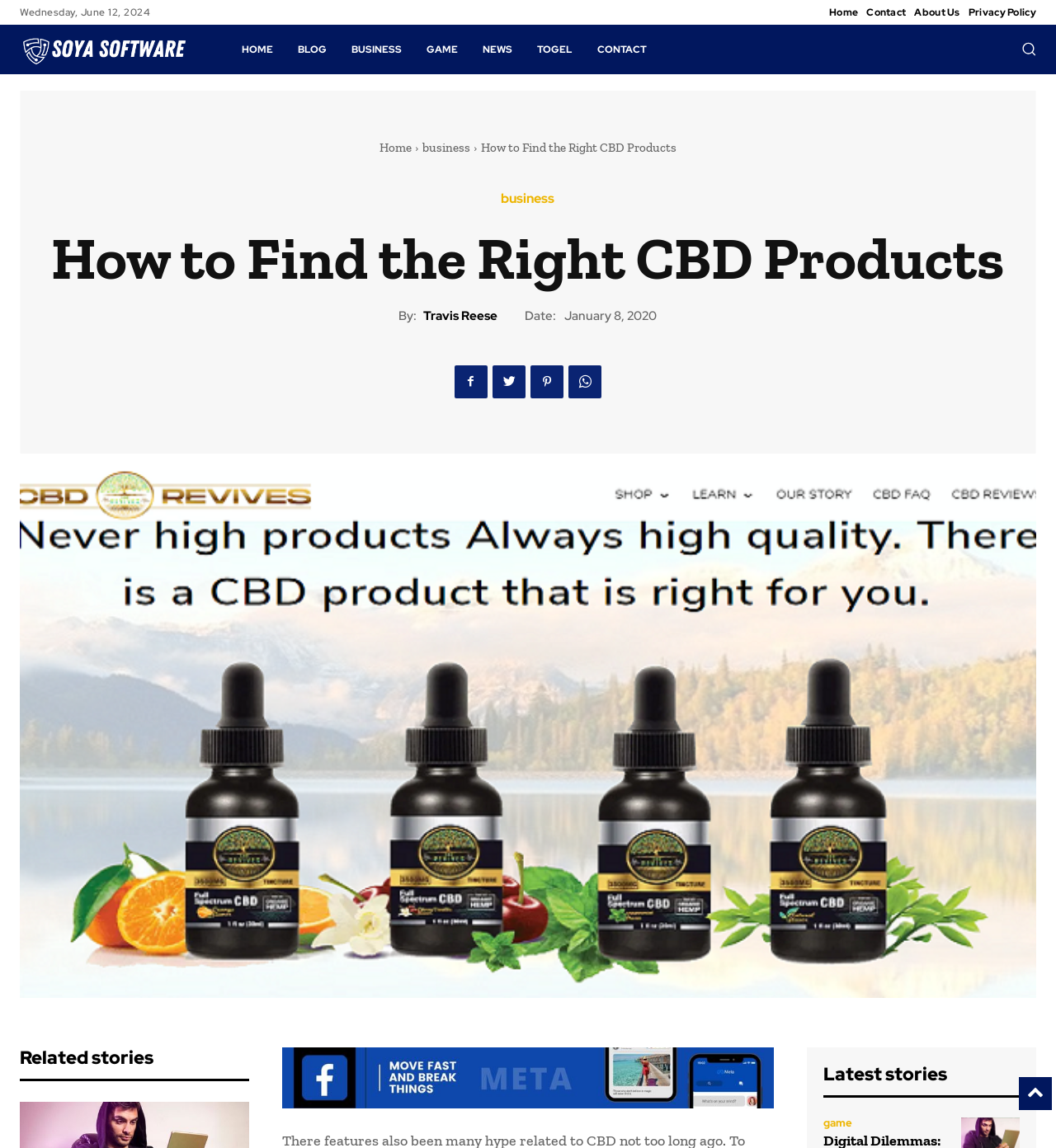Find the bounding box coordinates for the area that must be clicked to perform this action: "Click the 'Home' link at the top".

[0.785, 0.0, 0.813, 0.022]